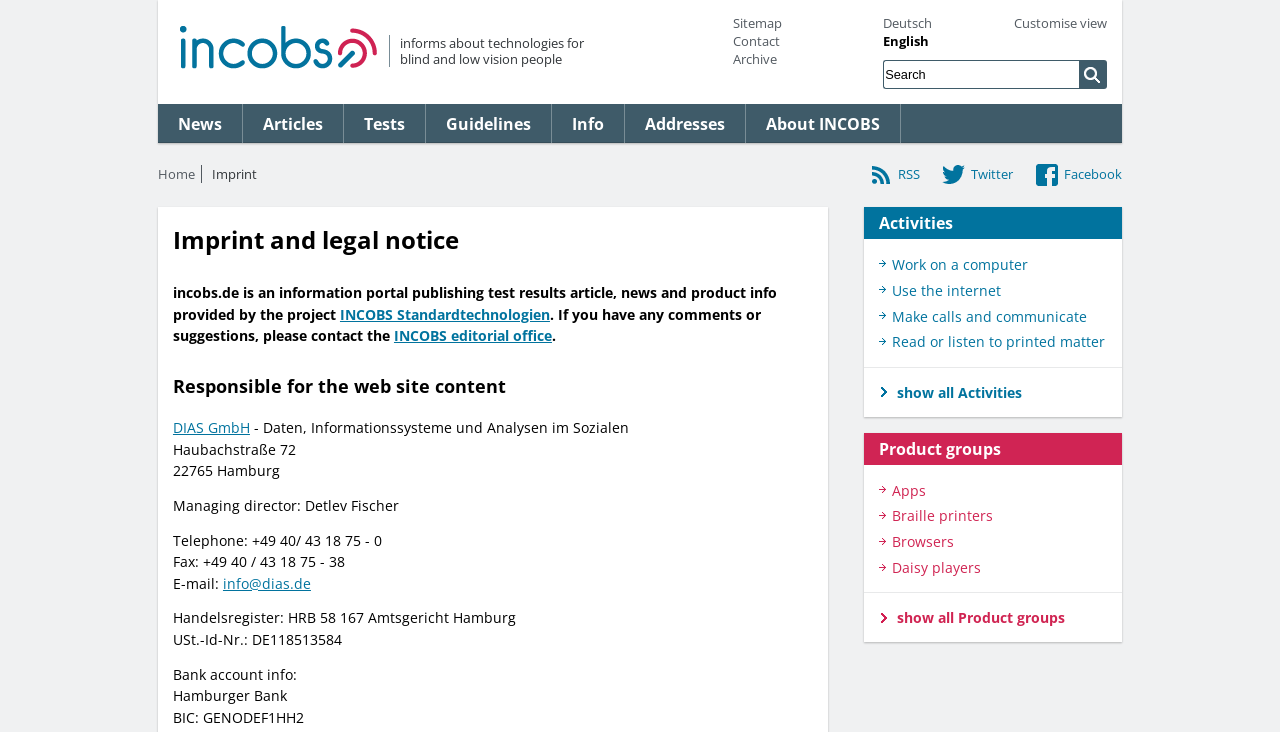Determine the bounding box coordinates for the element that should be clicked to follow this instruction: "Show all Activities". The coordinates should be given as four float numbers between 0 and 1, in the format [left, top, right, bottom].

[0.675, 0.502, 0.877, 0.569]